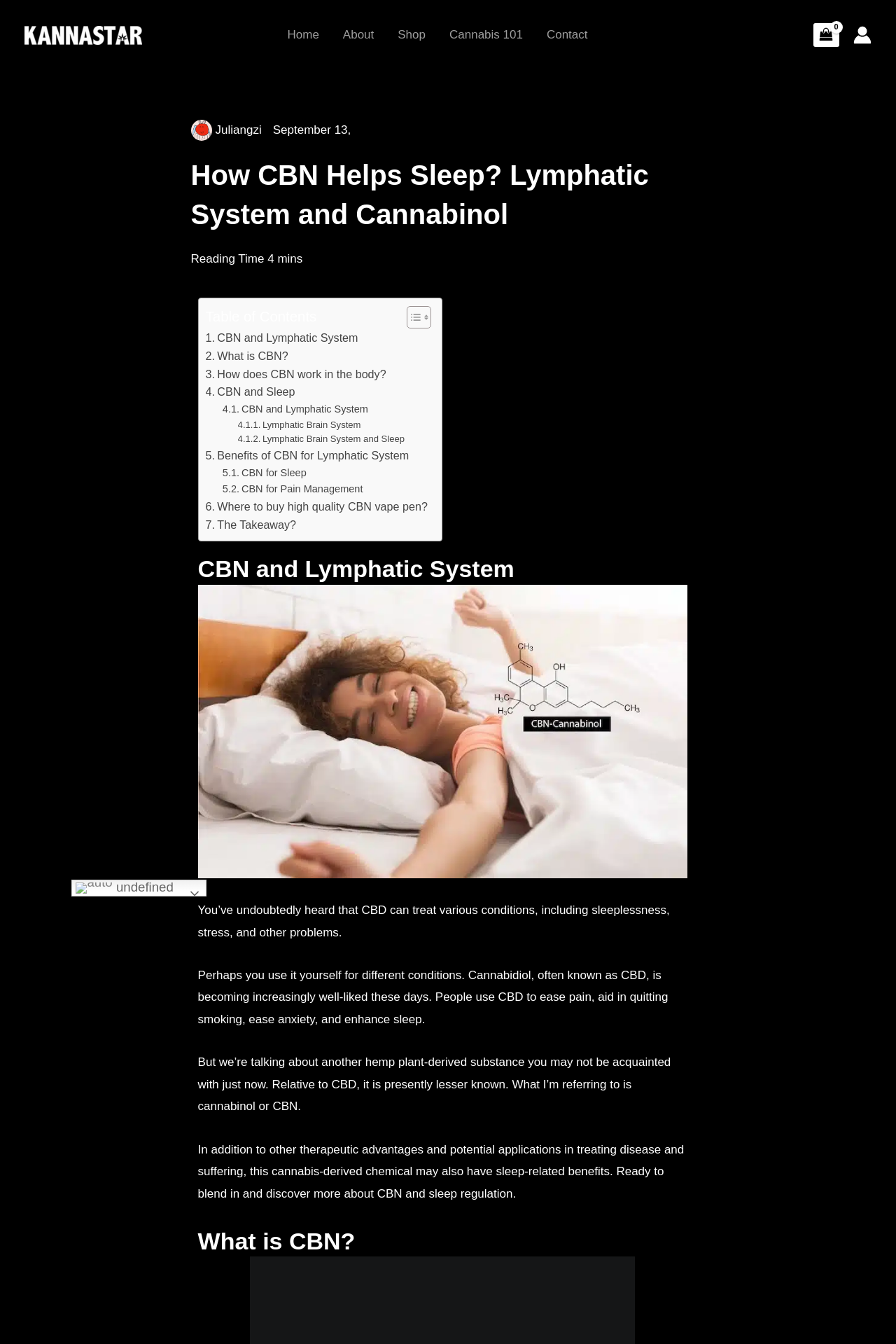What is the main heading displayed on the webpage? Please provide the text.

How CBN Helps Sleep? Lymphatic System and Cannabinol